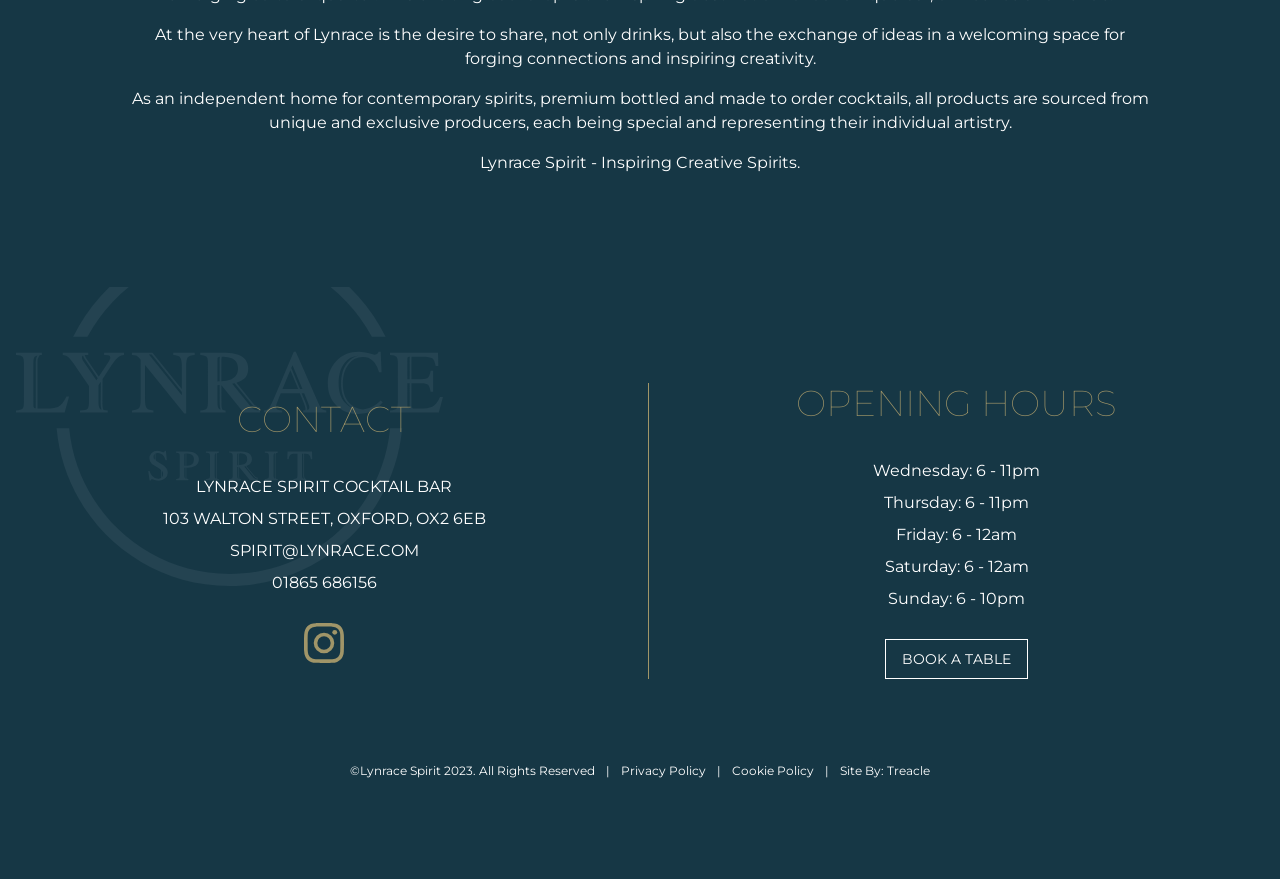Locate the bounding box for the described UI element: "SPIRIT@LYNRACE.COM". Ensure the coordinates are four float numbers between 0 and 1, formatted as [left, top, right, bottom].

[0.179, 0.616, 0.327, 0.637]